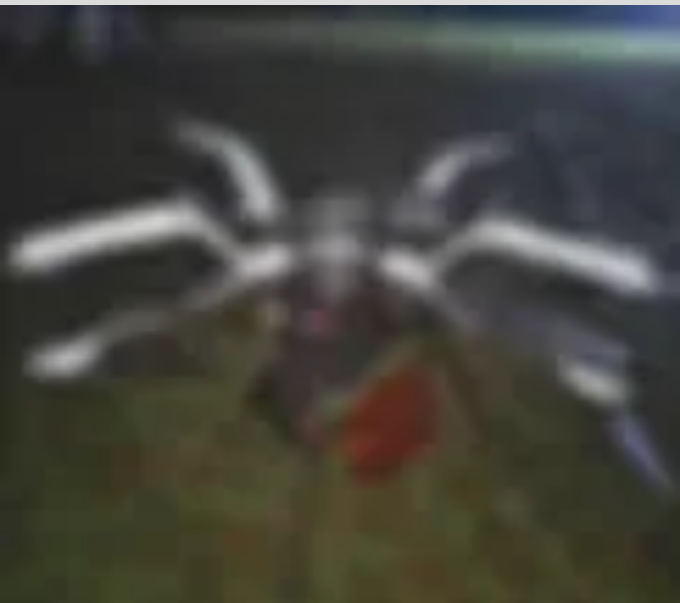What is the purpose of the multiple arms on the drone?
Please answer the question with a single word or phrase, referencing the image.

to support lights